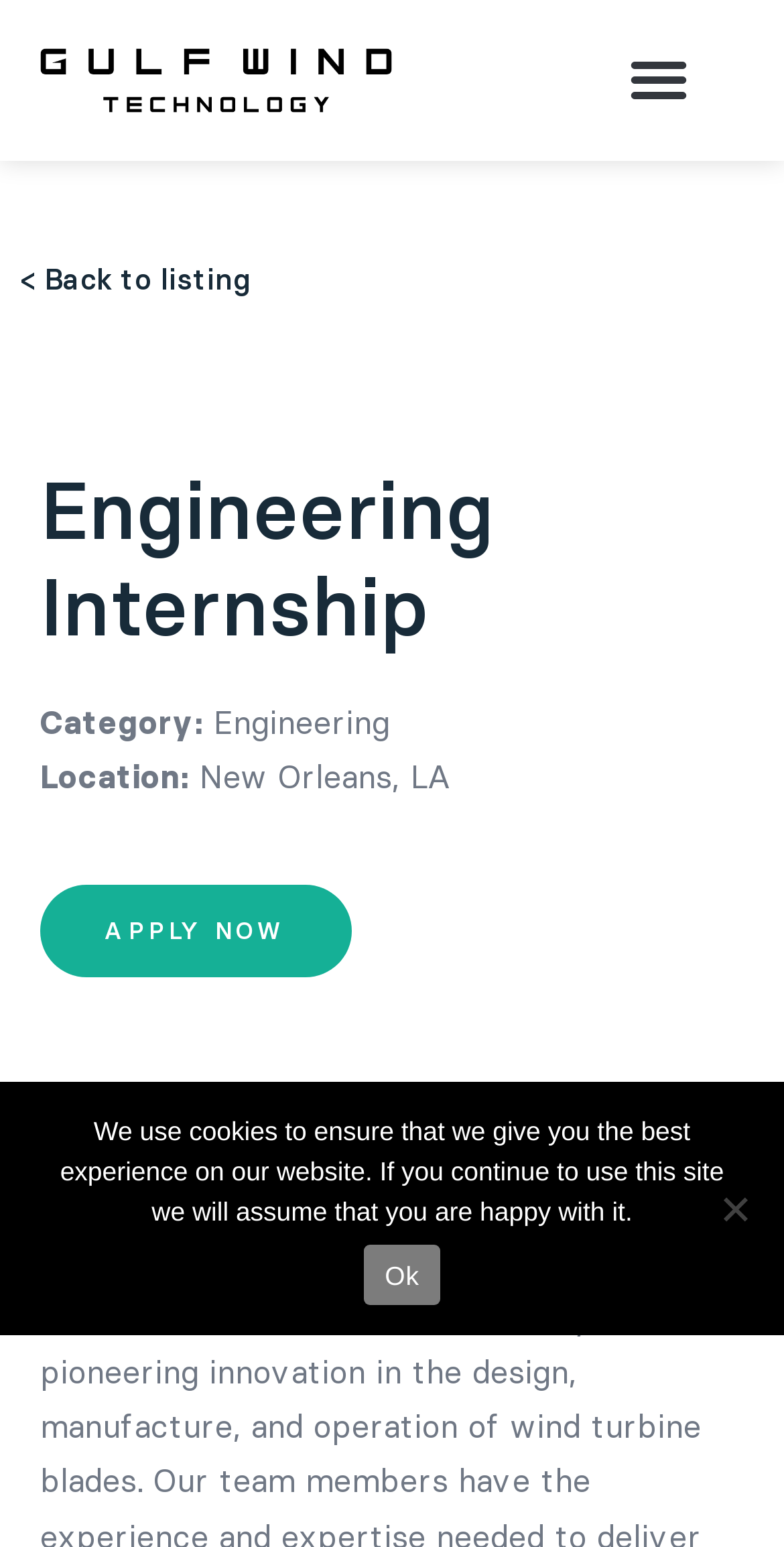Determine the bounding box coordinates of the UI element described below. Use the format (top-left x, top-left y, bottom-right x, bottom-right y) with floating point numbers between 0 and 1: Ok

[0.465, 0.805, 0.56, 0.844]